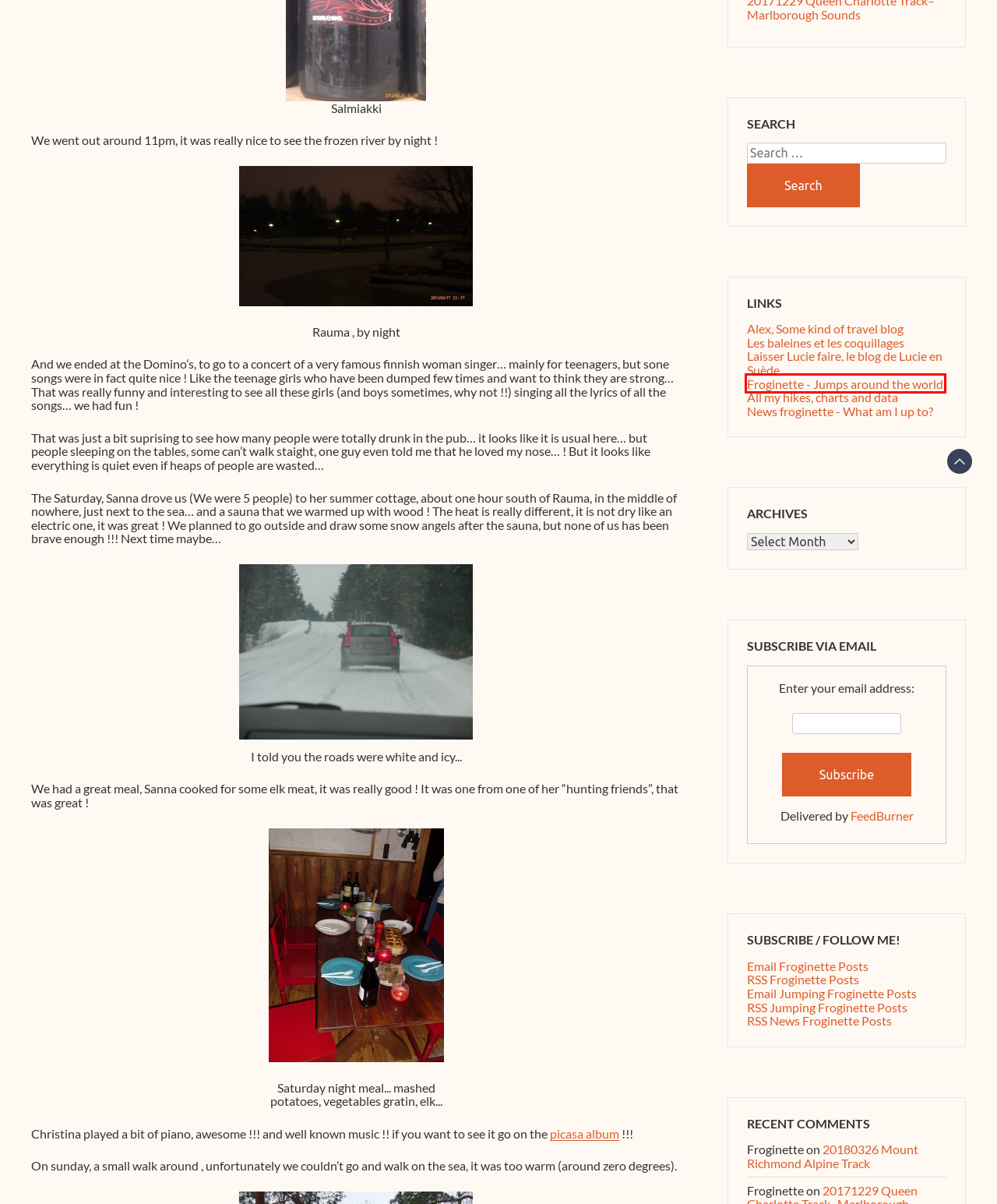Examine the screenshot of a webpage featuring a red bounding box and identify the best matching webpage description for the new page that results from clicking the element within the box. Here are the options:
A. First week in Finland – Froginette
B. 20161229 – Sudden Valley–Arthur’s Pass – Froginette
C. Les baleines et les coquillages
D. Froginette | Jumps around the world
E. 20180326 Mount Richmond Alpine Track – Froginette
F. What happened during summer? -1- 2014/06/02 – Trip back to France – Froginette
G. June 3, 2014 – Froginette
H. 2014/05/31 – Winter, Spring, Winter,Spring,… in Finland – Froginette

D